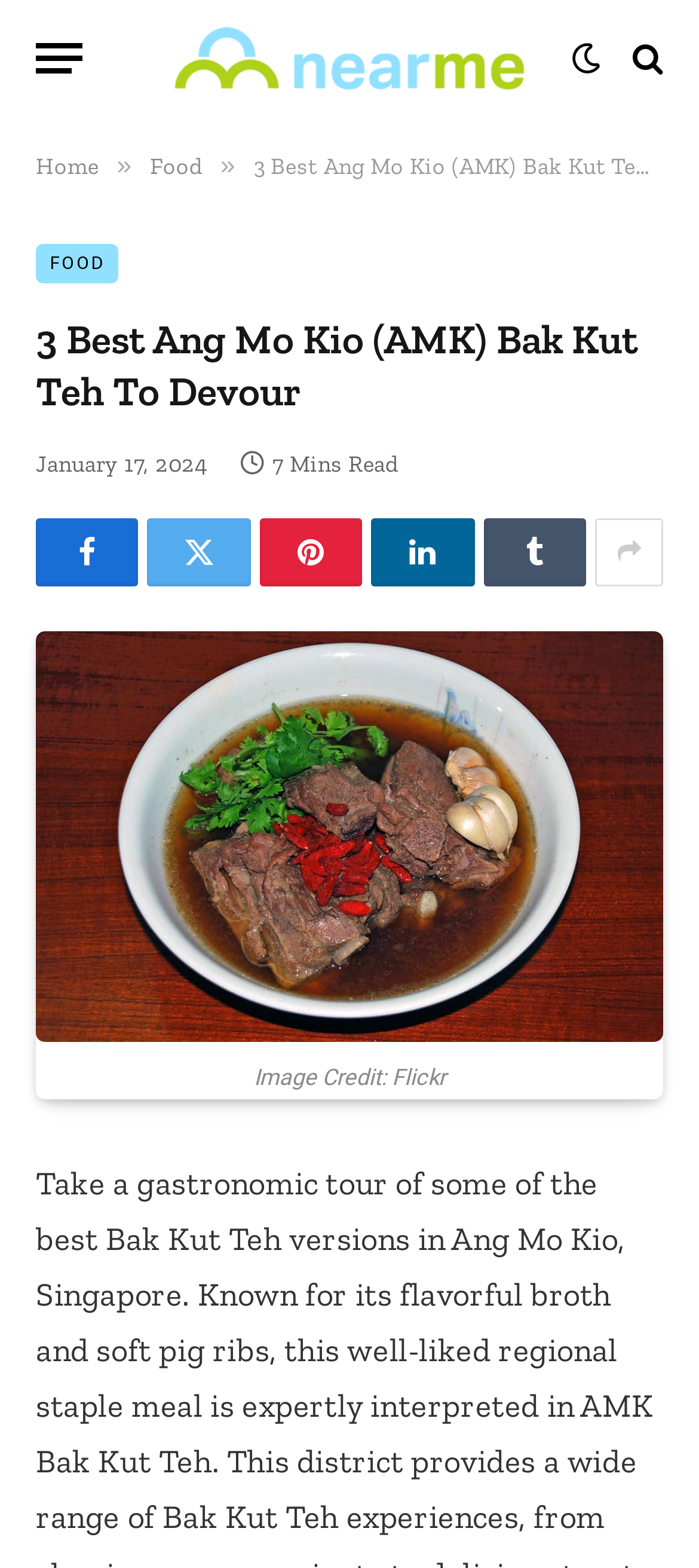Provide the bounding box coordinates of the HTML element described as: "aria-label="Menu"". The bounding box coordinates should be four float numbers between 0 and 1, i.e., [left, top, right, bottom].

[0.051, 0.011, 0.118, 0.063]